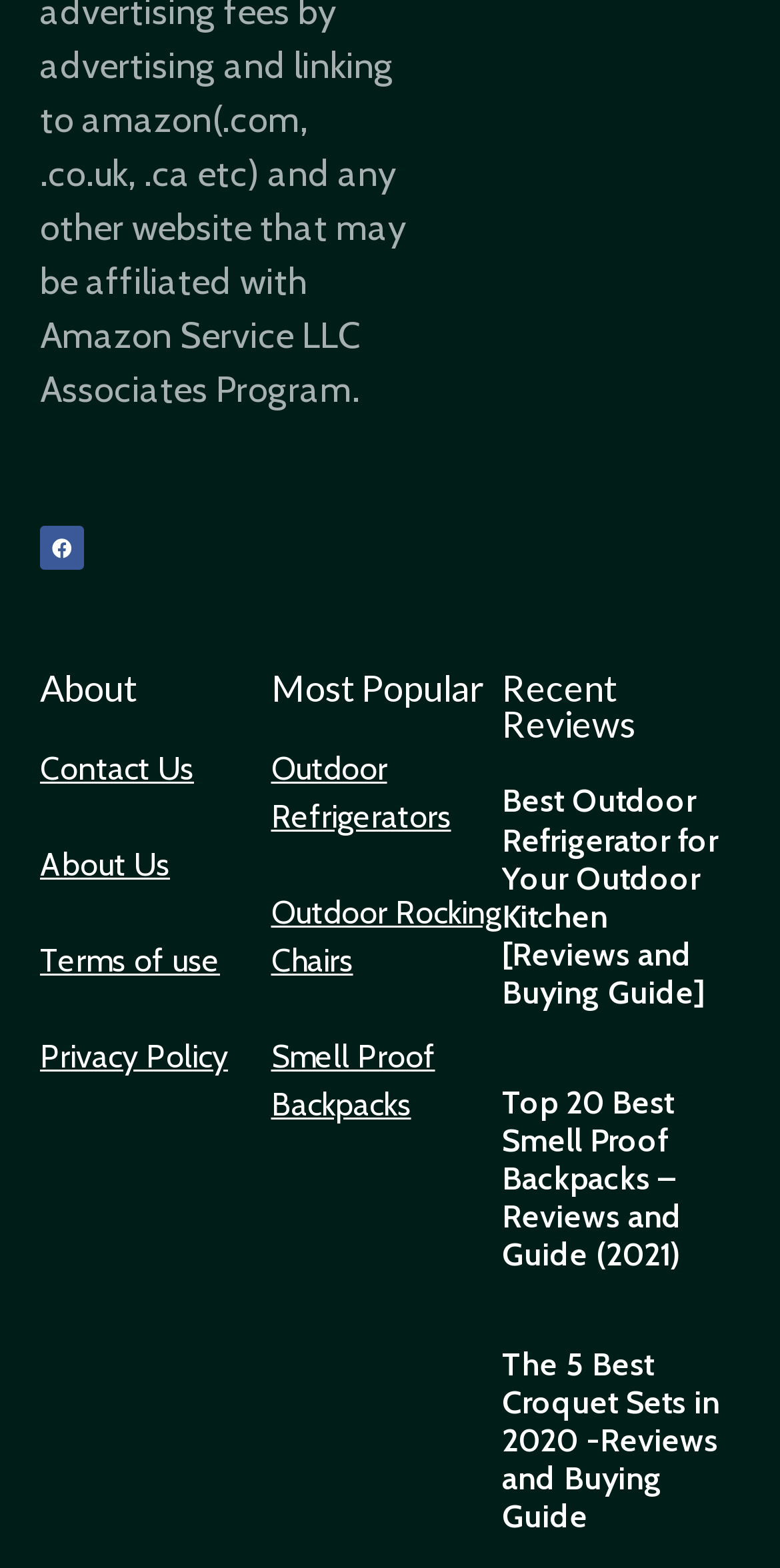Please give a succinct answer using a single word or phrase:
What is the first social media link?

Facebook